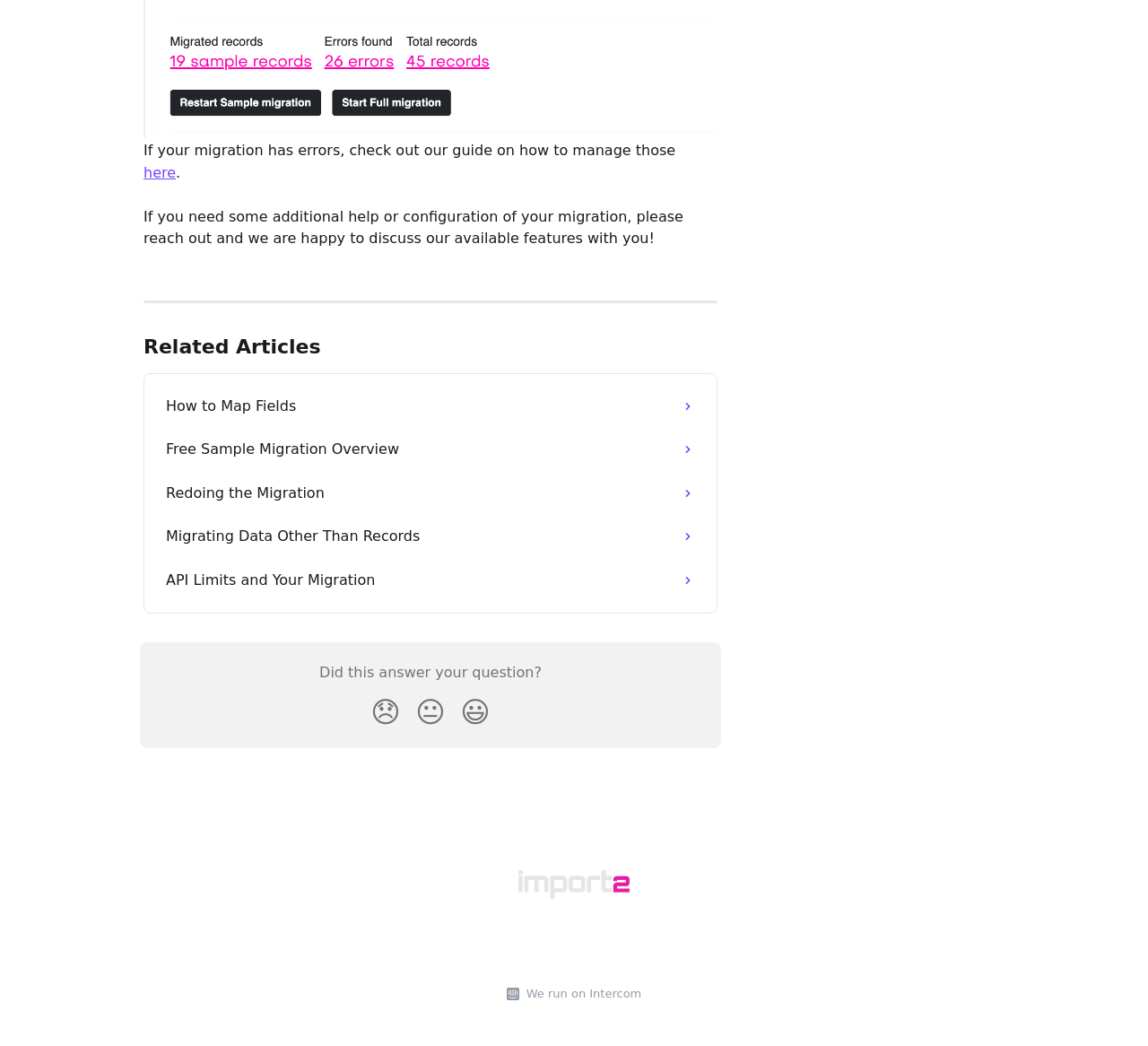Identify the bounding box of the UI element described as follows: "How to Map Fields". Provide the coordinates as four float numbers in the range of 0 to 1 [left, top, right, bottom].

[0.135, 0.368, 0.615, 0.409]